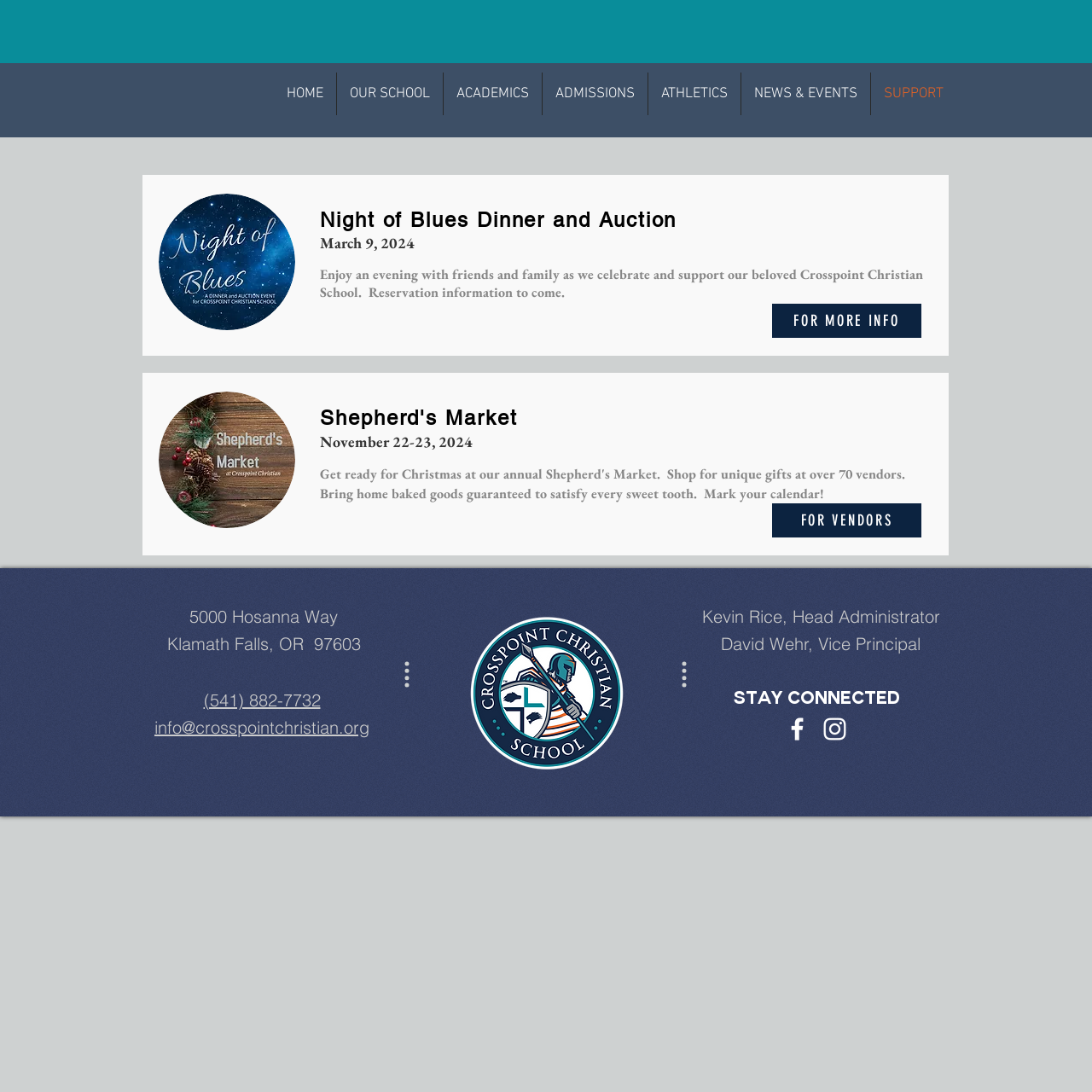Use a single word or phrase to answer the question:
How many events are listed on this page?

2